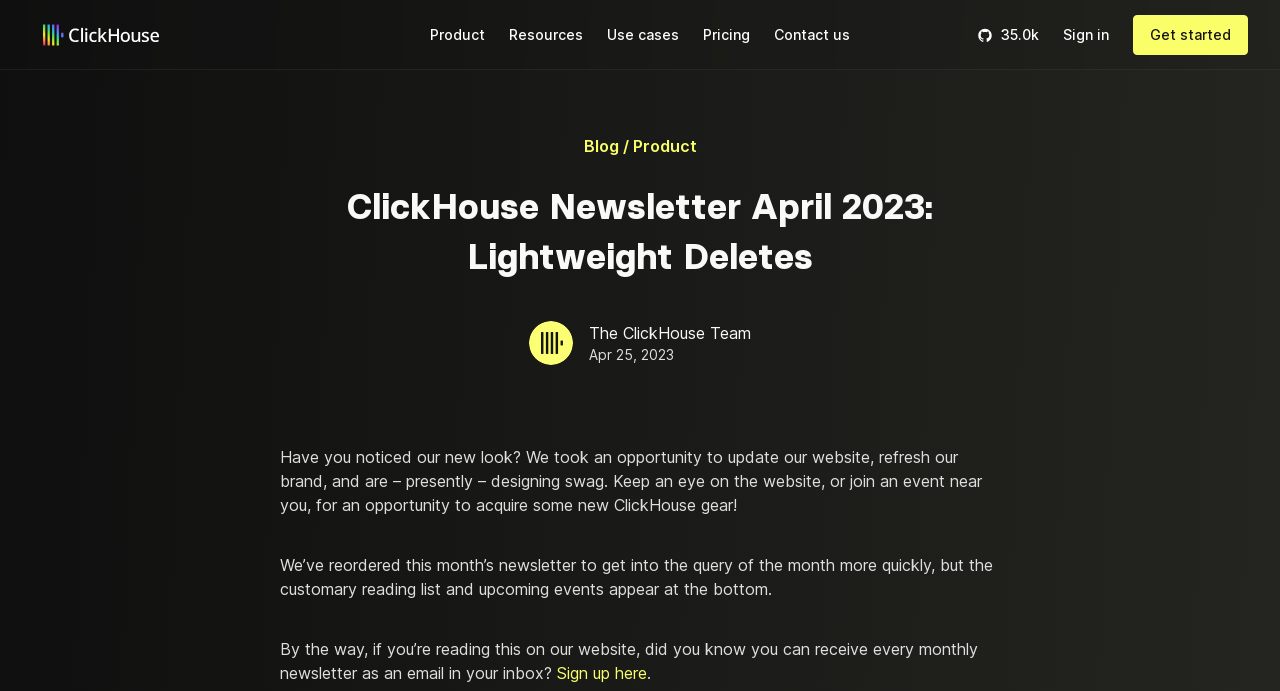By analyzing the image, answer the following question with a detailed response: What is the topic of the current newsletter?

The topic of the current newsletter can be inferred from the heading 'ClickHouse Newsletter April 2023: Lightweight Deletes'.